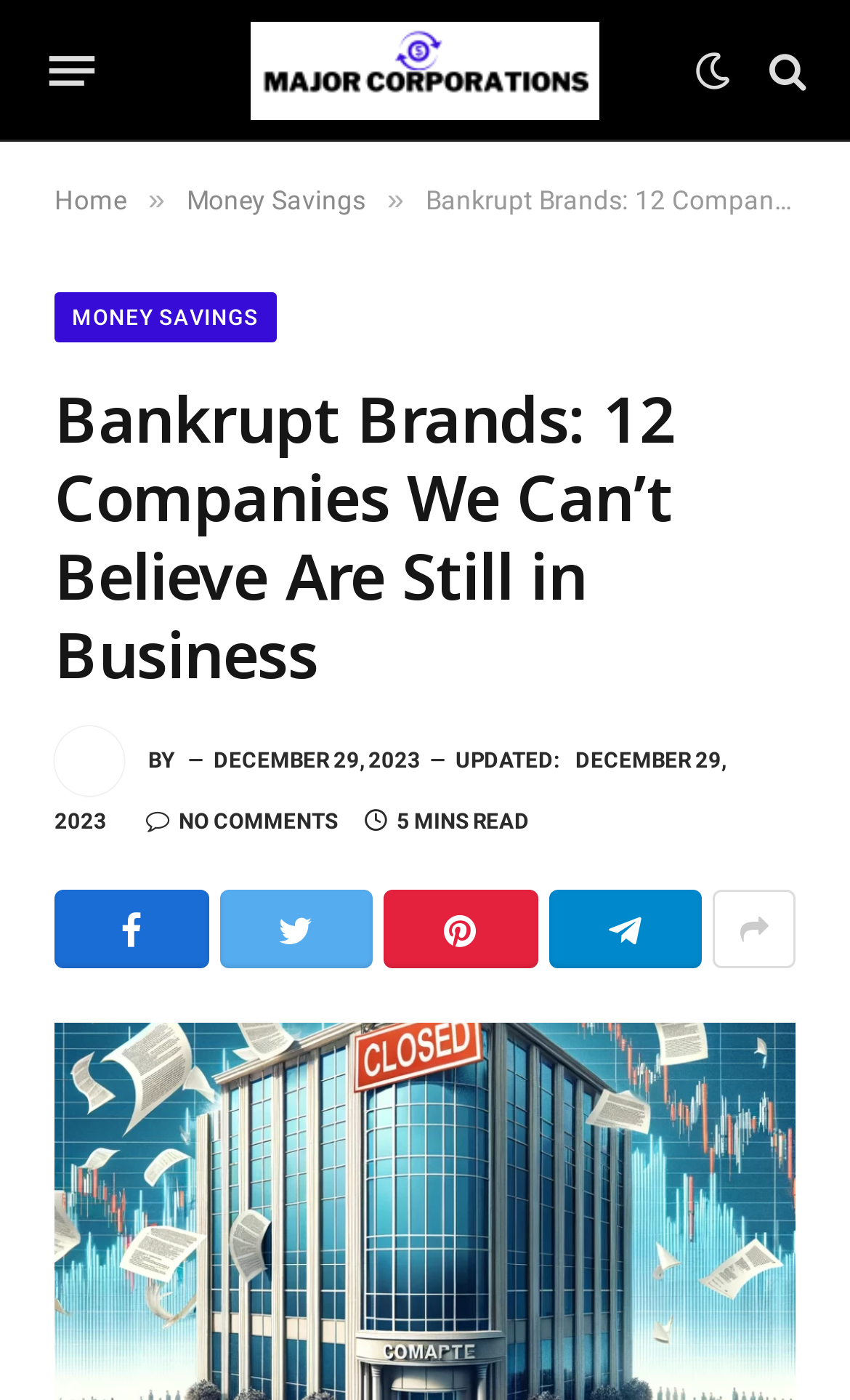Can you identify the bounding box coordinates of the clickable region needed to carry out this instruction: 'Share the article'? The coordinates should be four float numbers within the range of 0 to 1, stated as [left, top, right, bottom].

[0.172, 0.578, 0.397, 0.595]